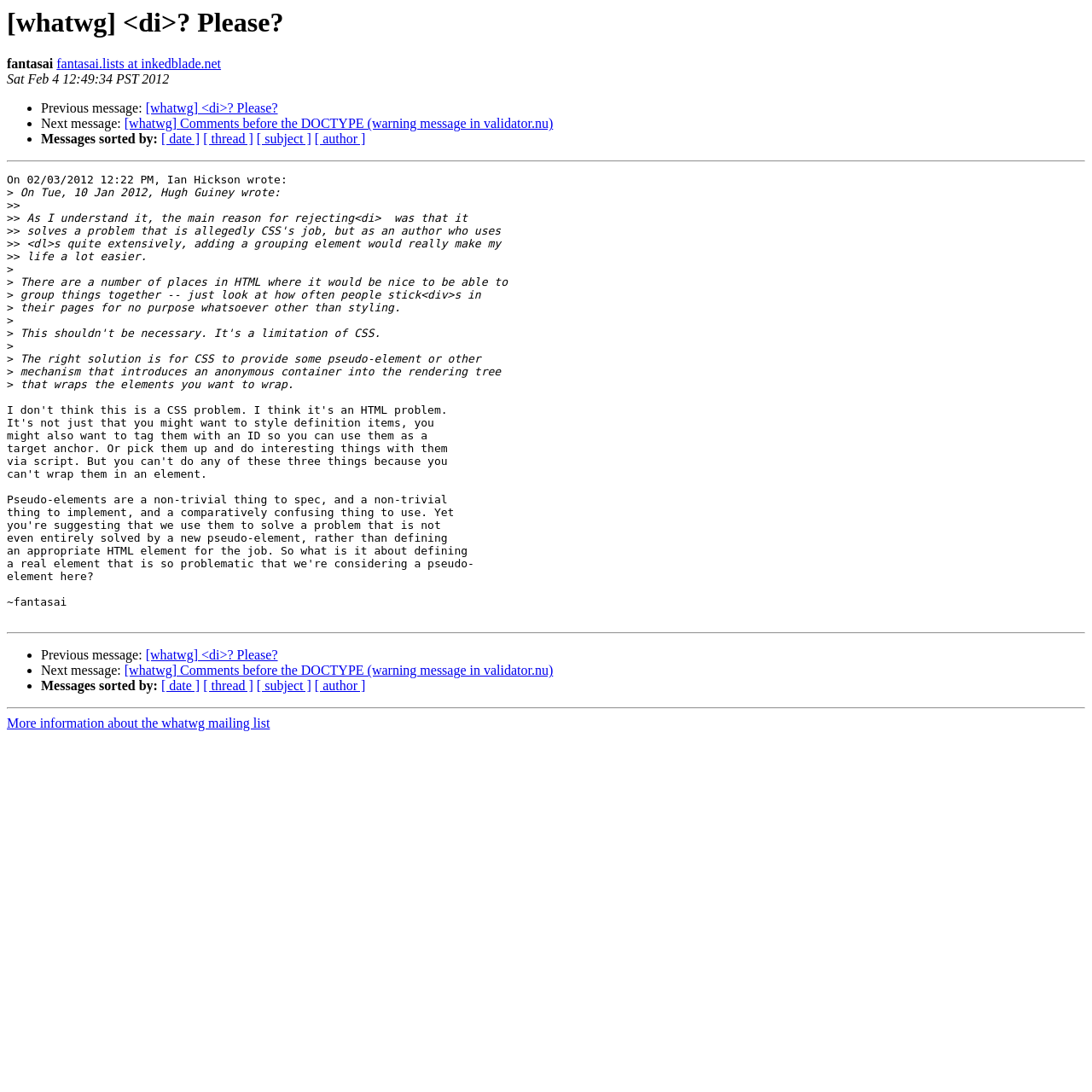Could you specify the bounding box coordinates for the clickable section to complete the following instruction: "Check the comments before the DOCTYPE"?

[0.114, 0.107, 0.506, 0.12]